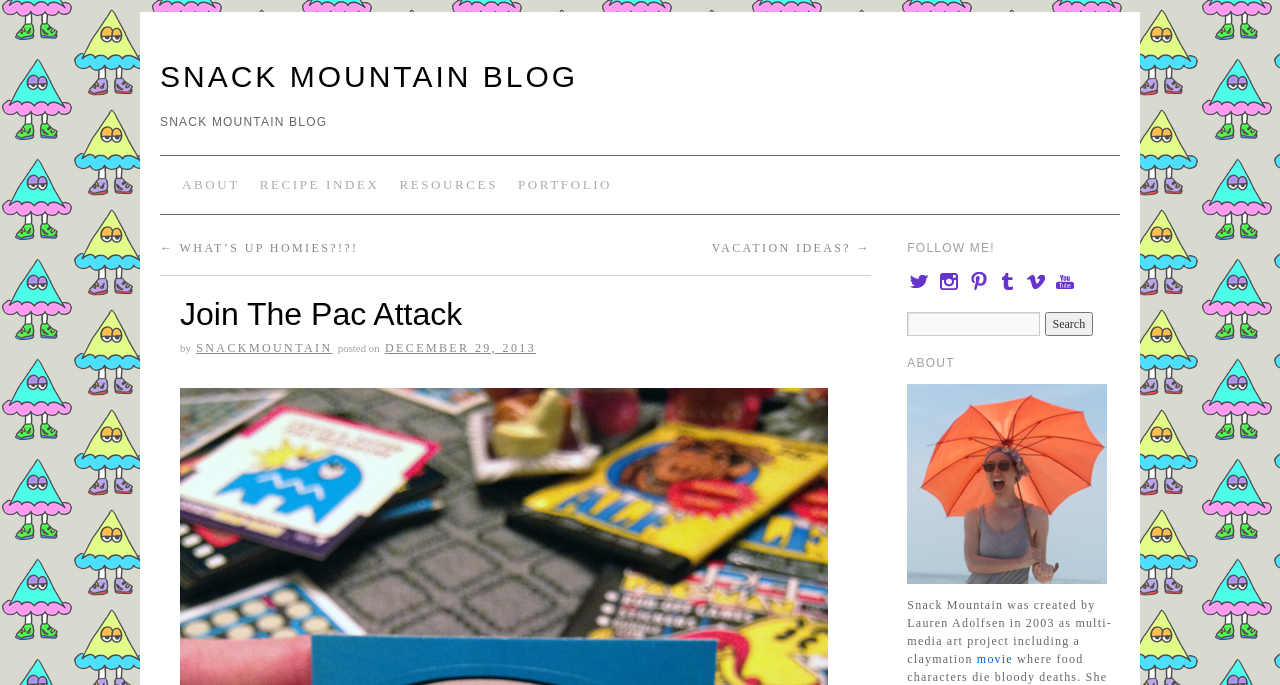Provide a brief response using a word or short phrase to this question:
What is the purpose of the textbox and button?

Search